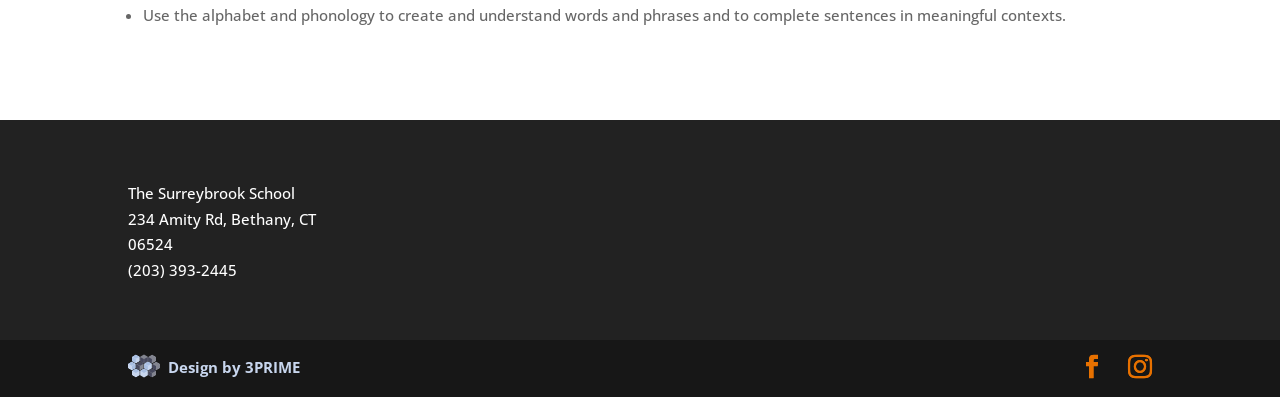Find and provide the bounding box coordinates for the UI element described with: "Instagram".

[0.881, 0.893, 0.9, 0.958]